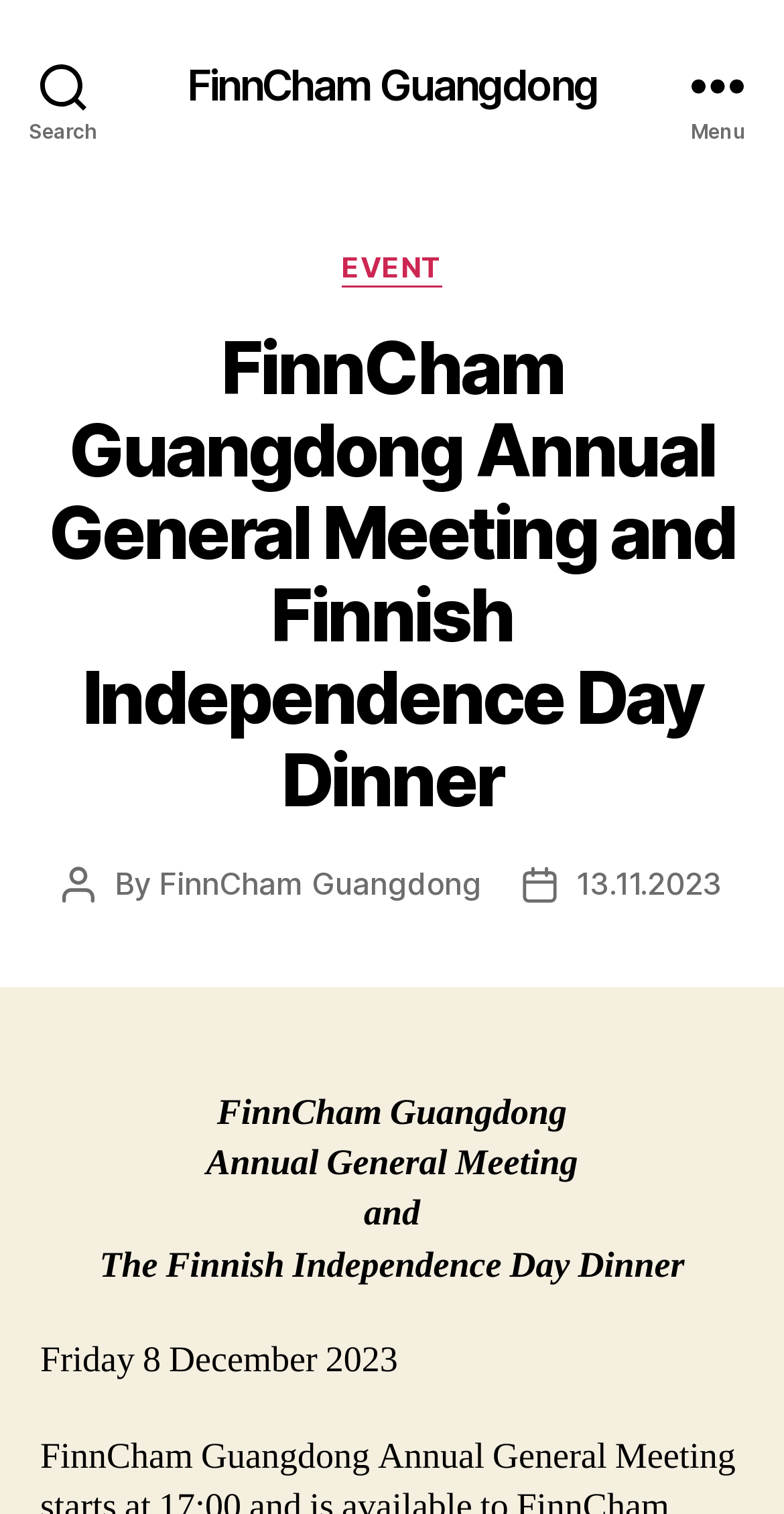Reply to the question with a brief word or phrase: What is the name of the organization?

FinnCham Guangdong